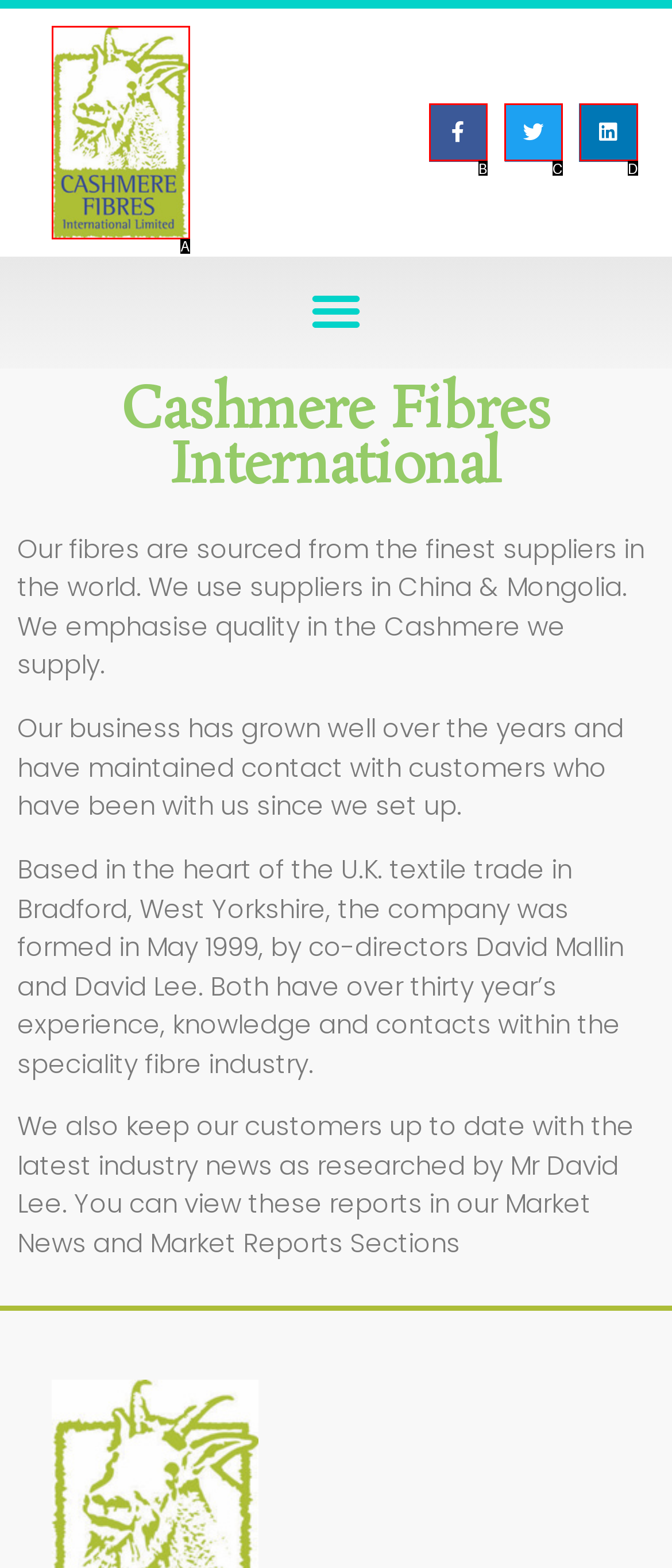Select the correct option based on the description: alt="Cashmere Fibres International Logo"
Answer directly with the option’s letter.

A